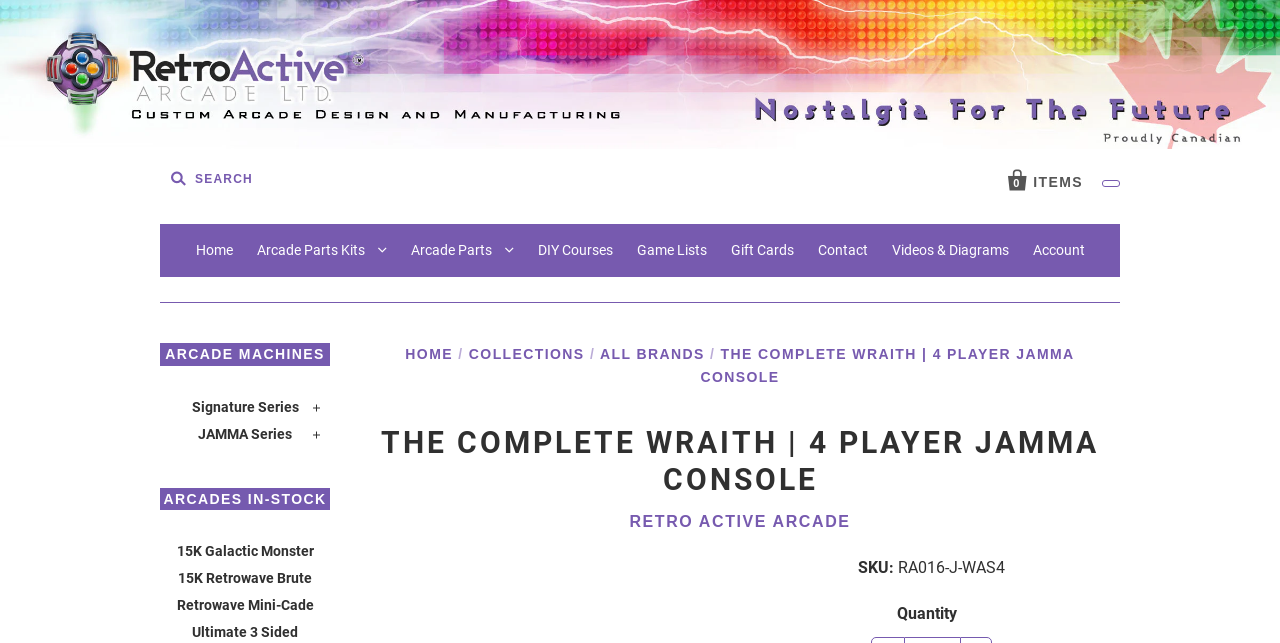Please predict the bounding box coordinates of the element's region where a click is necessary to complete the following instruction: "Visit Retro Active Arcade". The coordinates should be represented by four float numbers between 0 and 1, i.e., [left, top, right, bottom].

[0.0, 0.209, 1.0, 0.238]